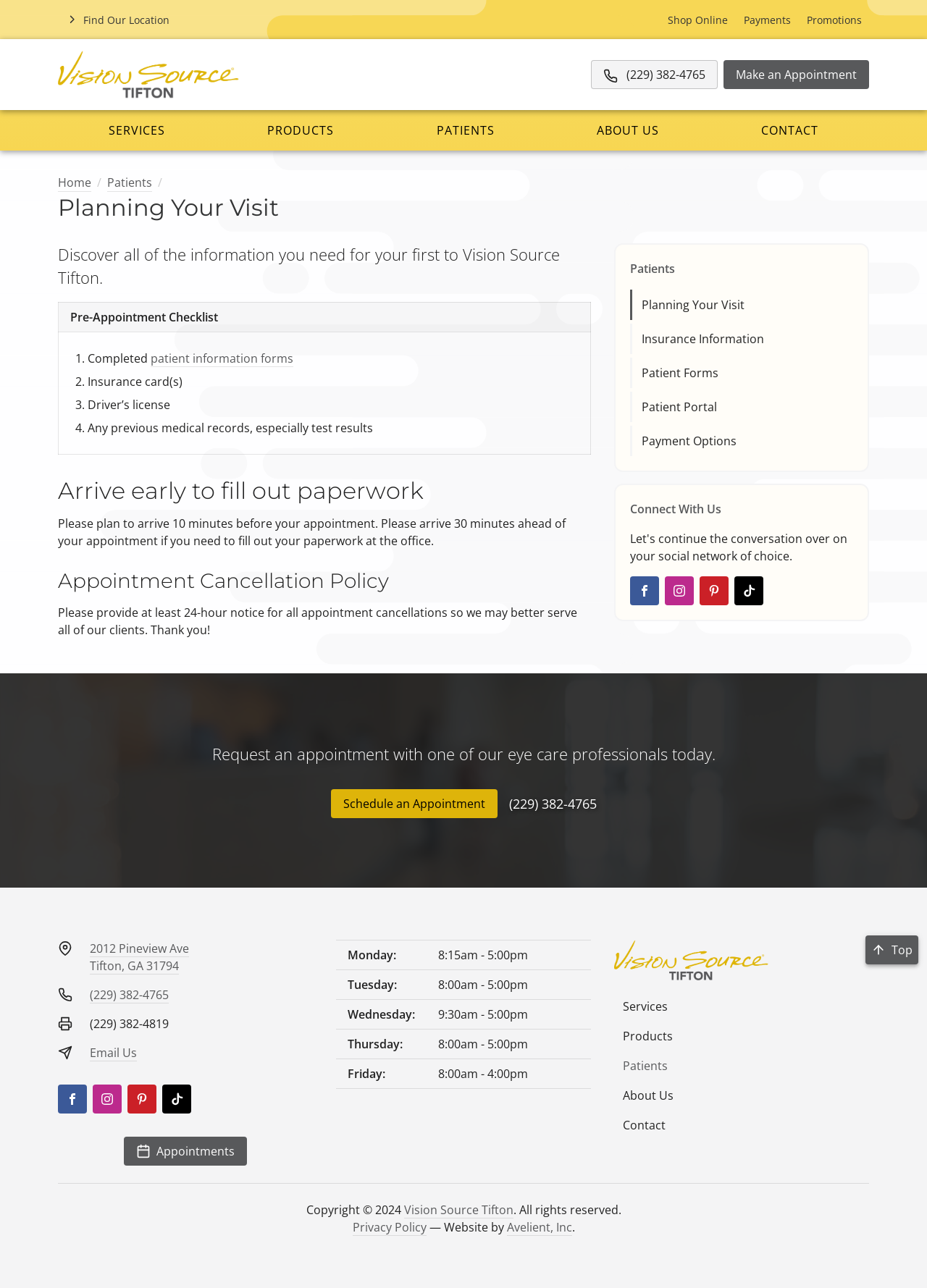Can you give a detailed response to the following question using the information from the image? What is the appointment cancellation policy?

According to the webpage, patients are required to provide at least 24-hour notice for all appointment cancellations. This policy is in place to allow the office to better serve all of its clients.